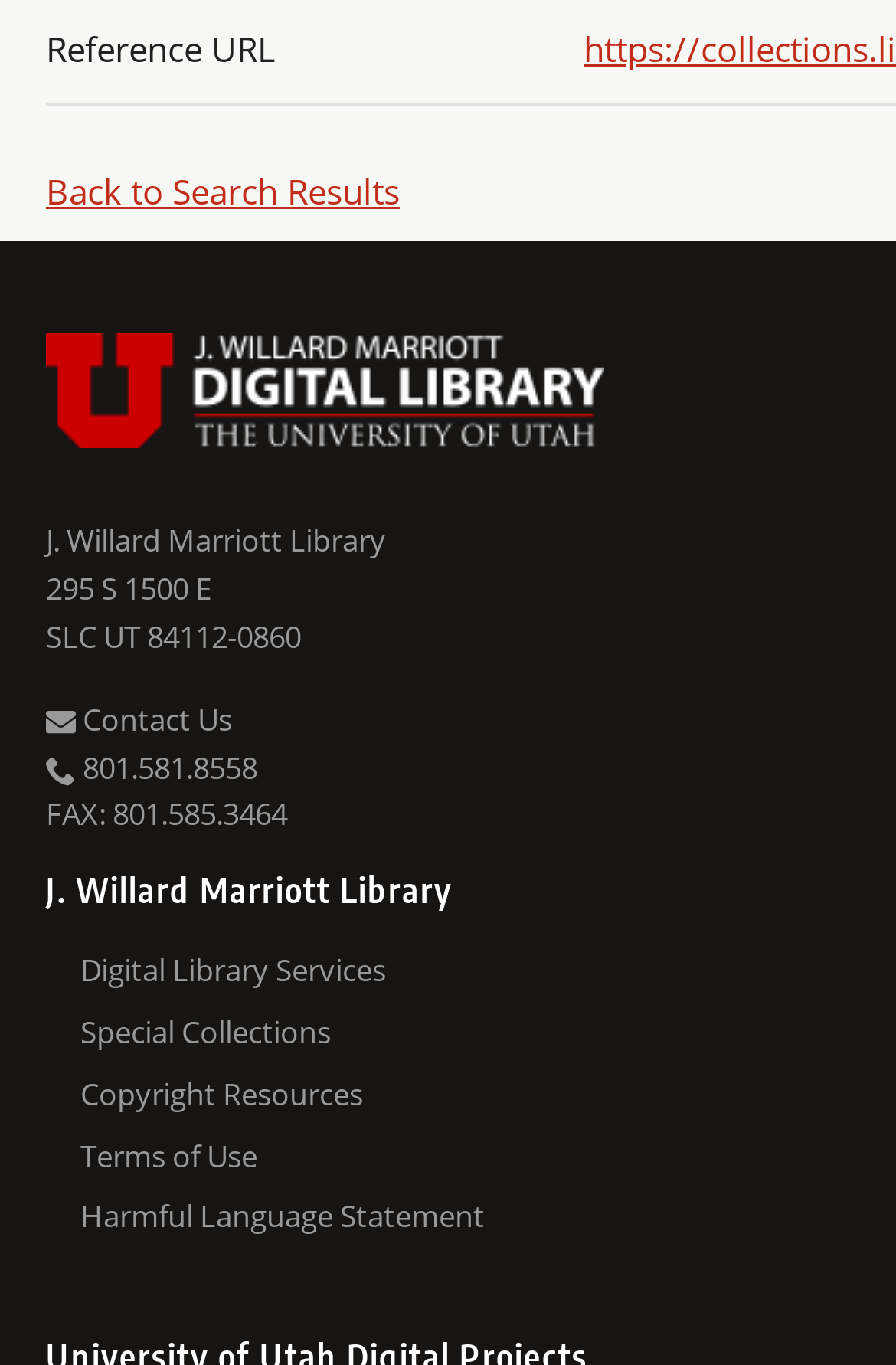How many links are under 'University of Utah Digital Projects'?
Refer to the image and give a detailed answer to the question.

I counted the number of link elements under the heading 'University of Utah Digital Projects' and found 7 links: Marriott Digital Library, Utah Digital Newspapers, Digital Exhibits, Collections as Data, Digital Library News, USpace Institutional Repository, and Hive Data Repository.